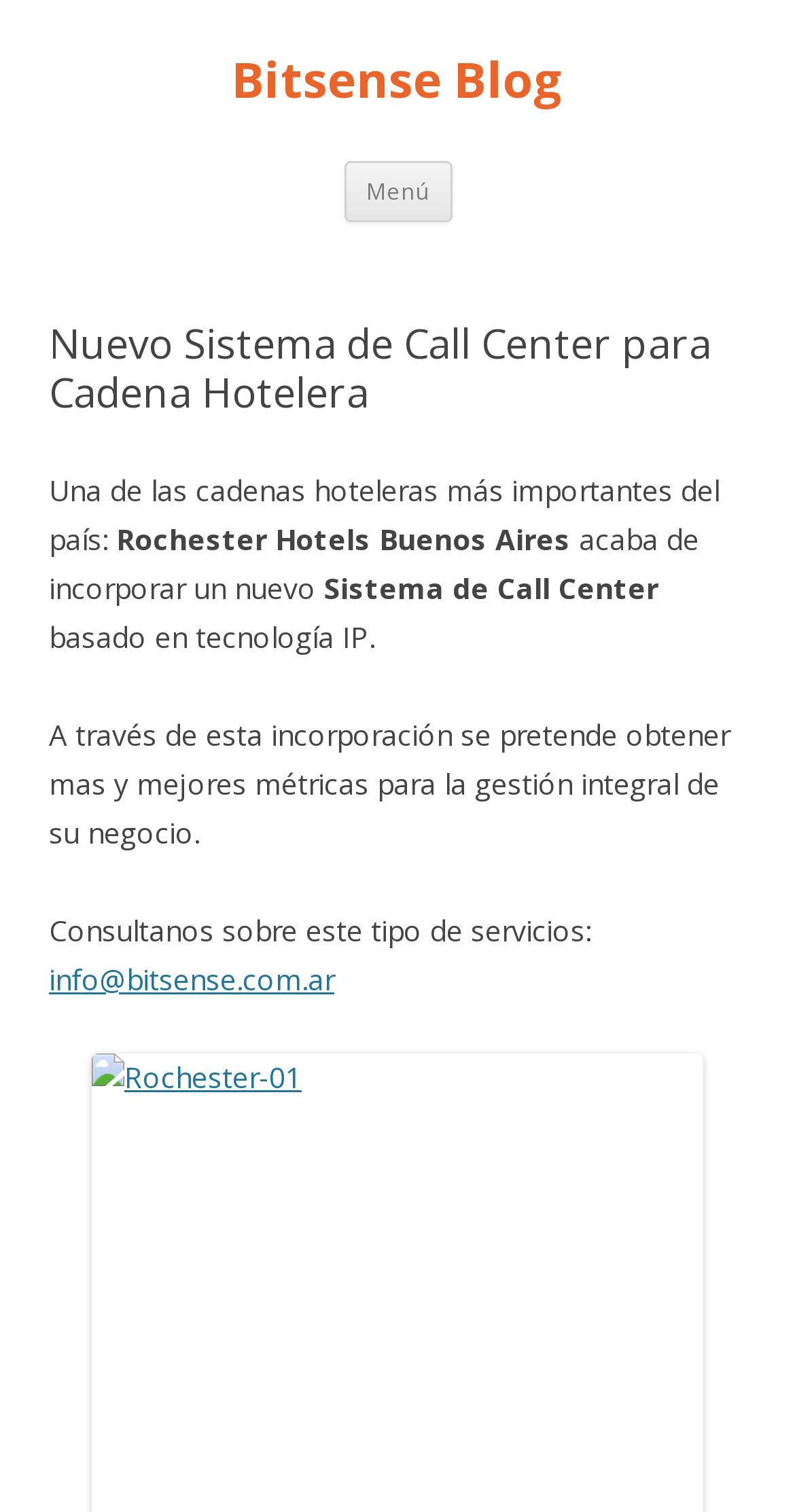Based on the image, give a detailed response to the question: What is the name of the blog?

I found the answer by looking at the top of the webpage, where I saw the heading 'Bitsense Blog' which is likely the name of the blog.